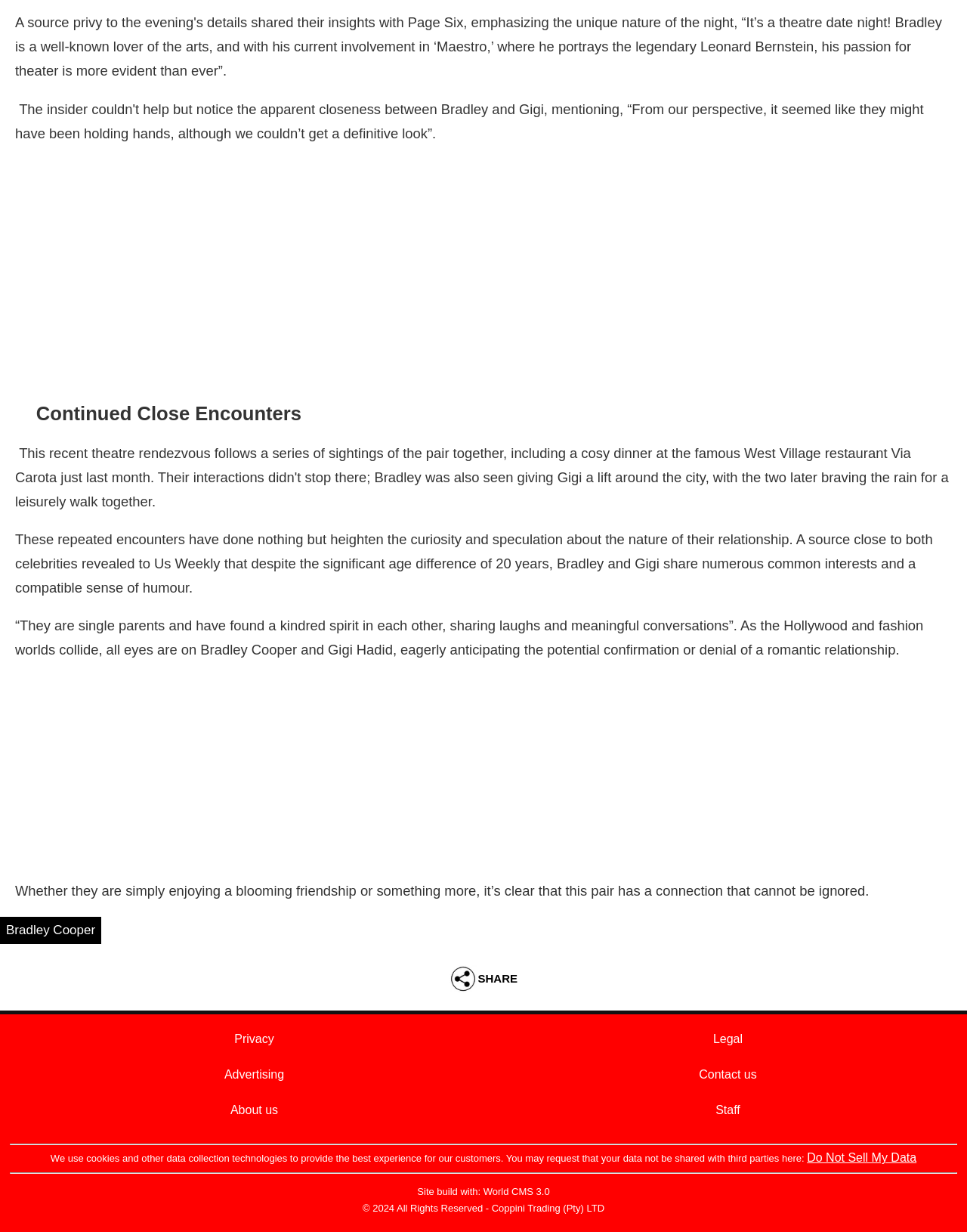Using the element description: "Legal", determine the bounding box coordinates for the specified UI element. The coordinates should be four float numbers between 0 and 1, [left, top, right, bottom].

[0.737, 0.838, 0.768, 0.849]